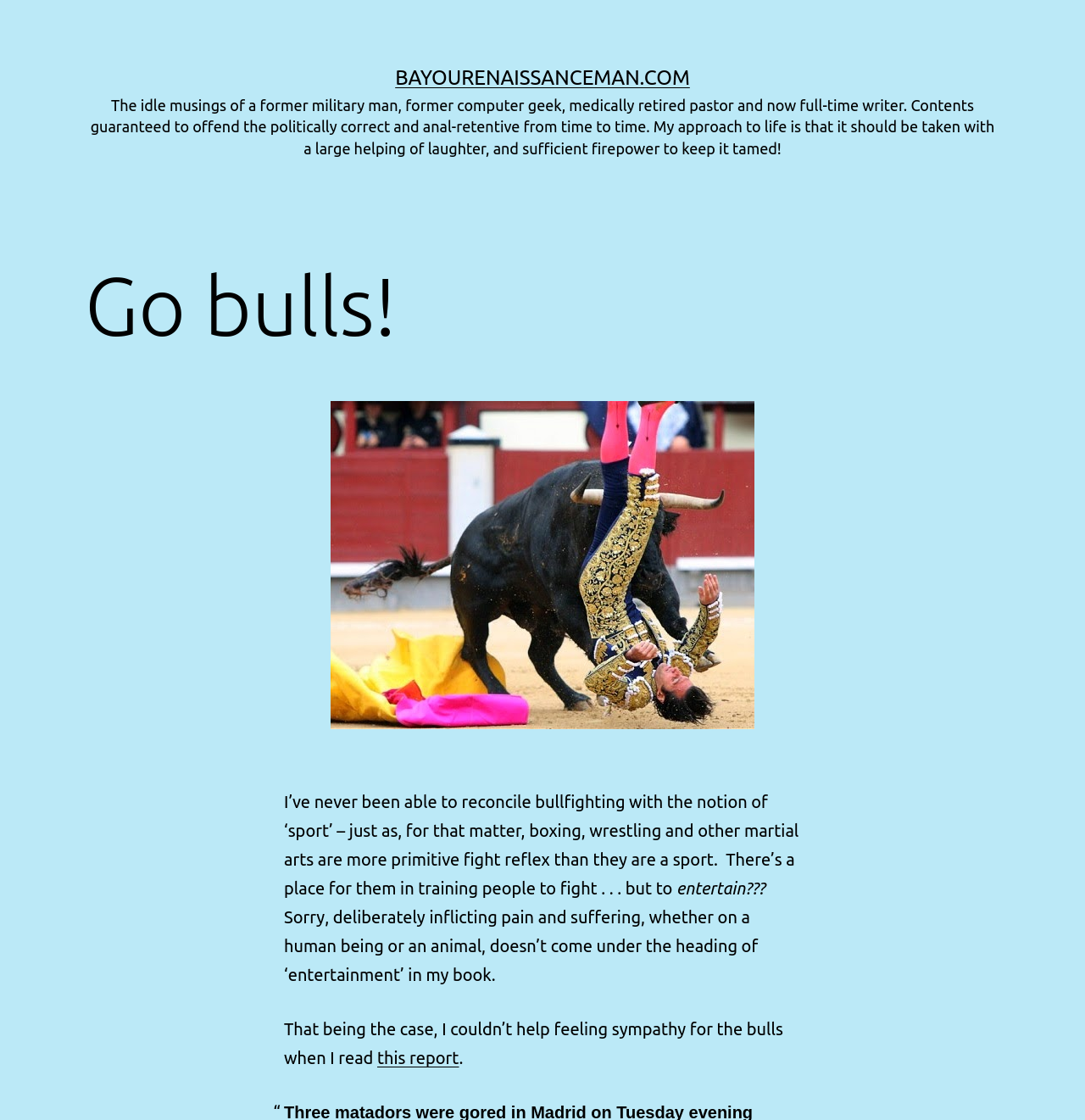What is the author's occupation?
Please craft a detailed and exhaustive response to the question.

The author's occupation can be inferred from the static text 'The idle musings of a former military man, former computer geek, medically retired pastor and now full-time writer.' which indicates that the author is a full-time writer.